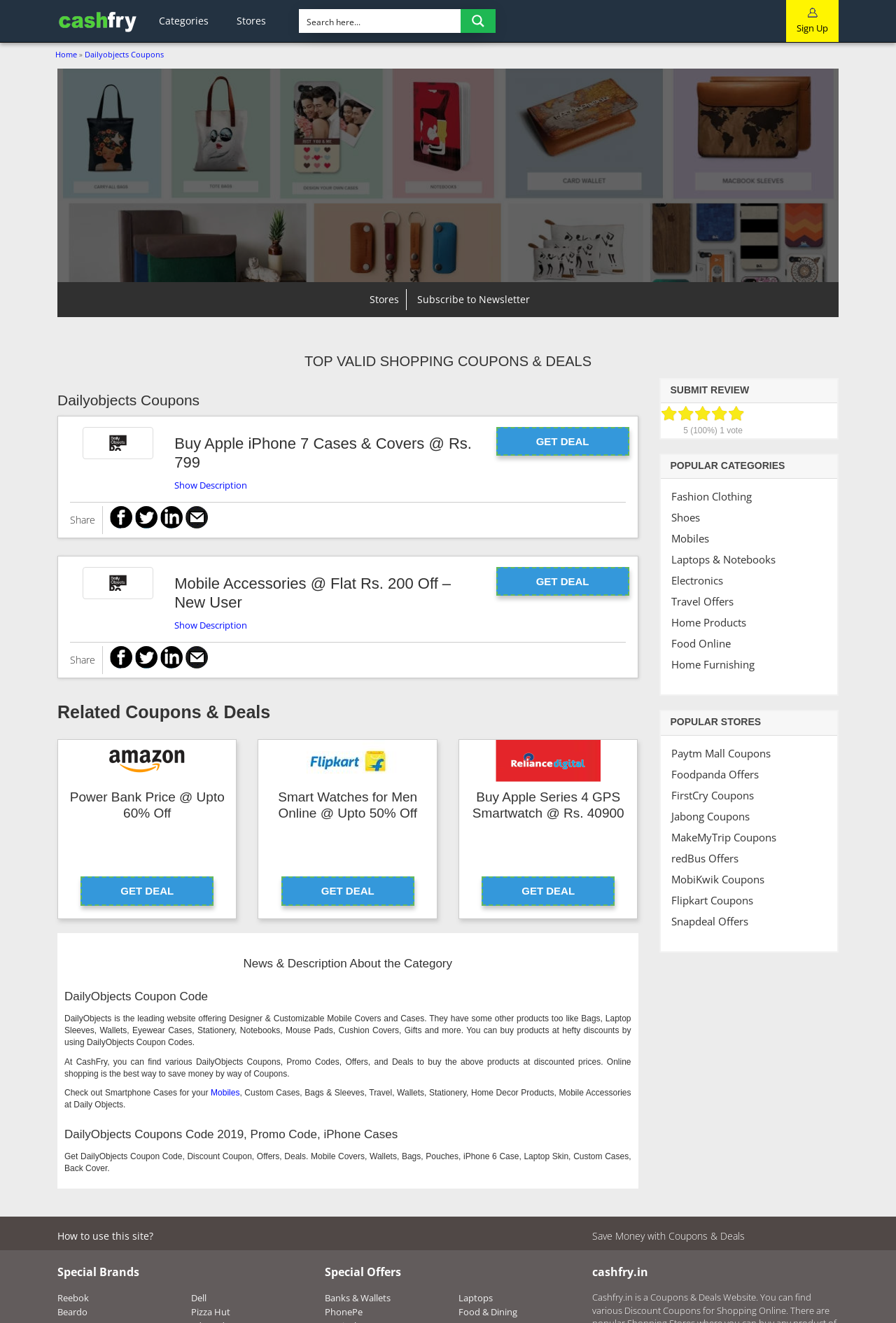Carefully examine the image and provide an in-depth answer to the question: What is the name of the website that offers designer mobile covers?

According to the webpage's content, DailyObjects is the website that offers designer and customizable mobile covers, as well as other products.